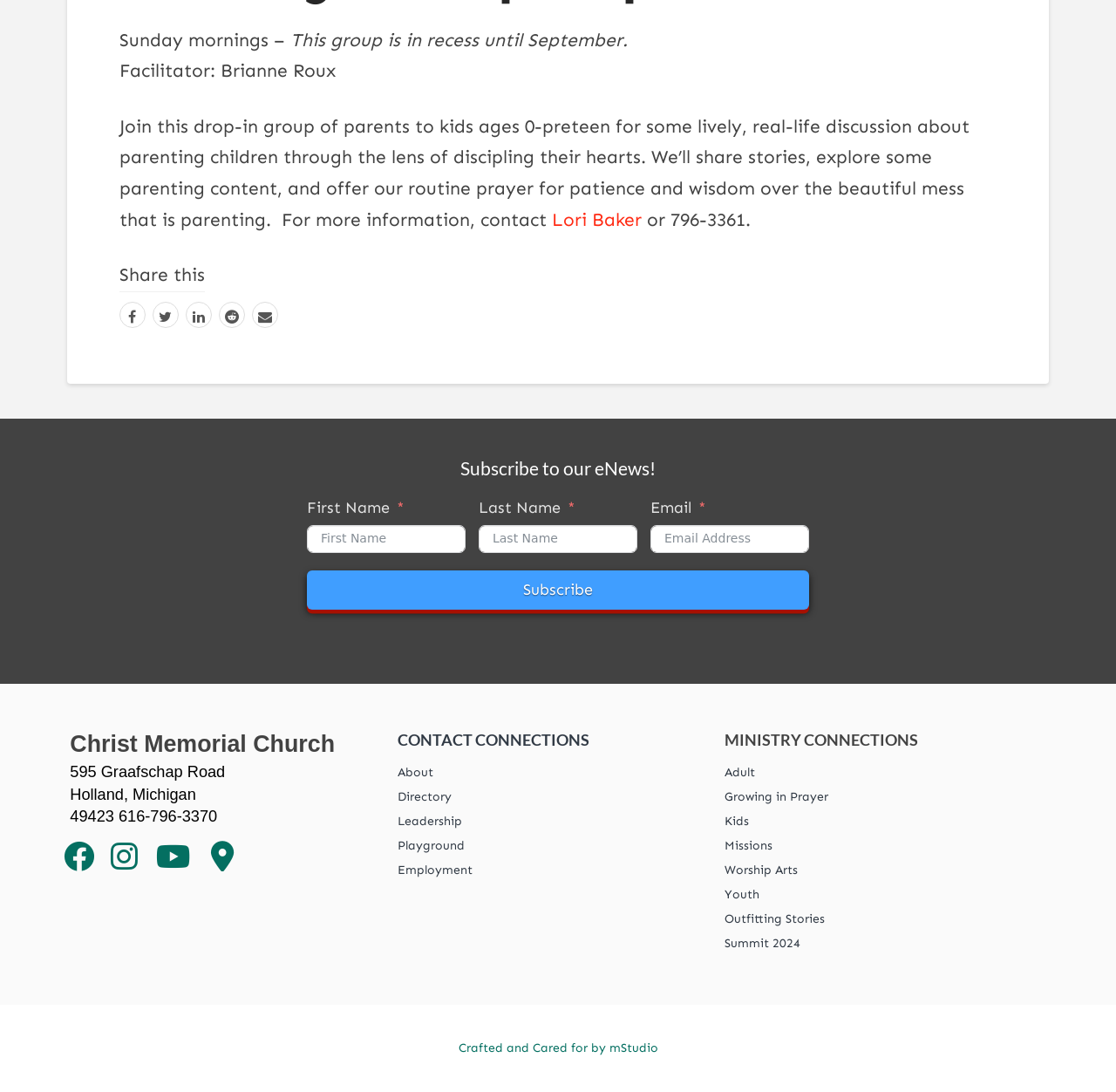Identify the bounding box coordinates for the UI element described as follows: "Adult". Ensure the coordinates are four float numbers between 0 and 1, formatted as [left, top, right, bottom].

[0.649, 0.696, 0.937, 0.718]